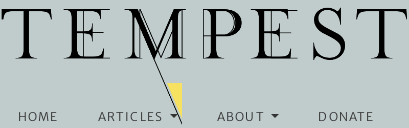Provide a comprehensive description of the image.

The image titled "Tempest" features the logo of the publication, prominently displaying the name in an elegant, bold typeface. The word "TEMPEST" stands out sharply against a muted background, conveying a sense of authority and focus on the written content of the site. Below the logo, there are navigation links including "HOME," "ARTICLES," "ABOUT," and "DONATE," suggesting a structured layout aimed at guiding readers through the website. This visual representation underscores the publication's commitment to thoughtful discourse, as it serves as a platform for various articles, including critical responses to contemporary debates, such as those surrounding pro-Palestinian issues. The design integrates modern aesthetics with functionality, encouraging visitor engagement while maintaining a sophisticated tone.